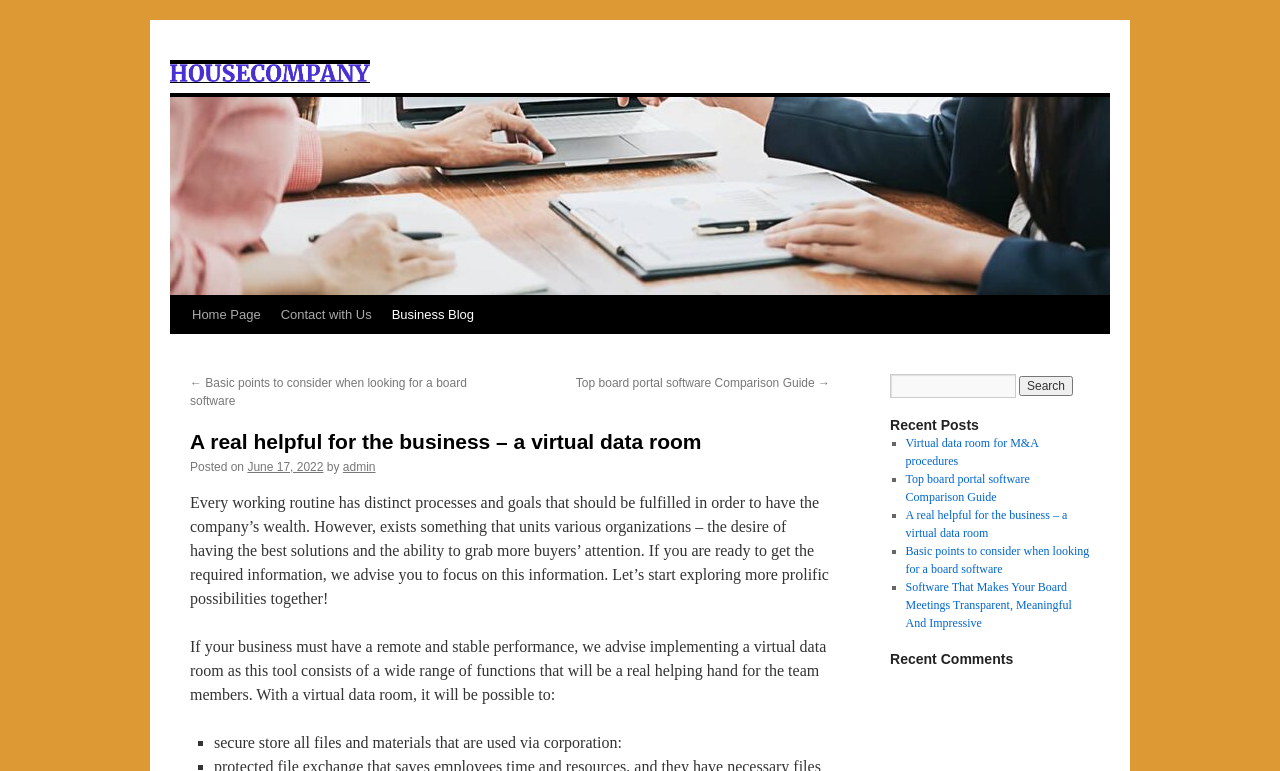Pinpoint the bounding box coordinates of the element that must be clicked to accomplish the following instruction: "Click on the 'Top board portal software Comparison Guide'". The coordinates should be in the format of four float numbers between 0 and 1, i.e., [left, top, right, bottom].

[0.45, 0.487, 0.648, 0.505]